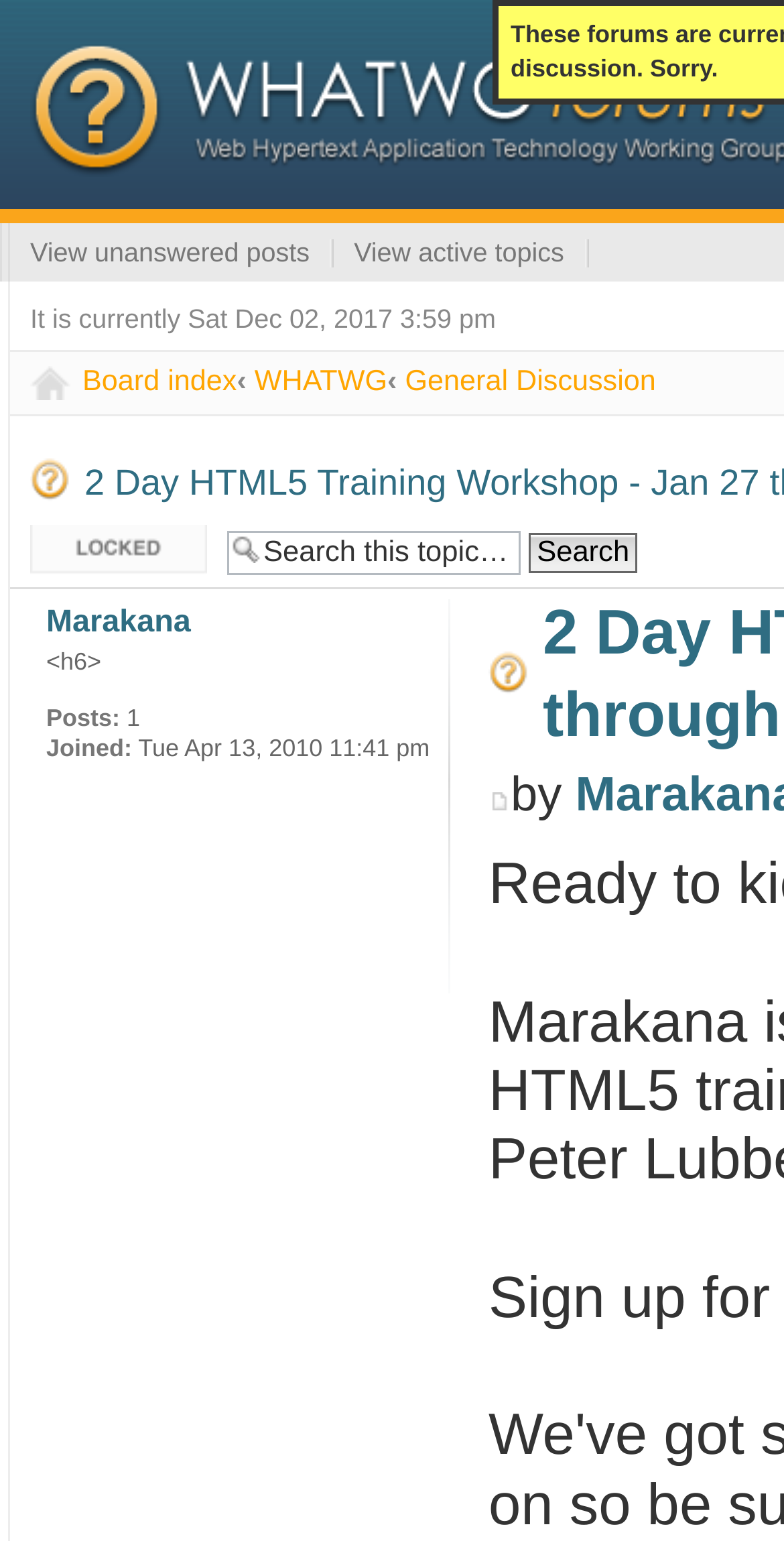What is the topic of the discussion?
Based on the content of the image, thoroughly explain and answer the question.

I found the topic of the discussion by looking at the Root Element 'View topic - 2 Day HTML5 Training Workshop - WHATWG forums' which is the main title of the webpage.